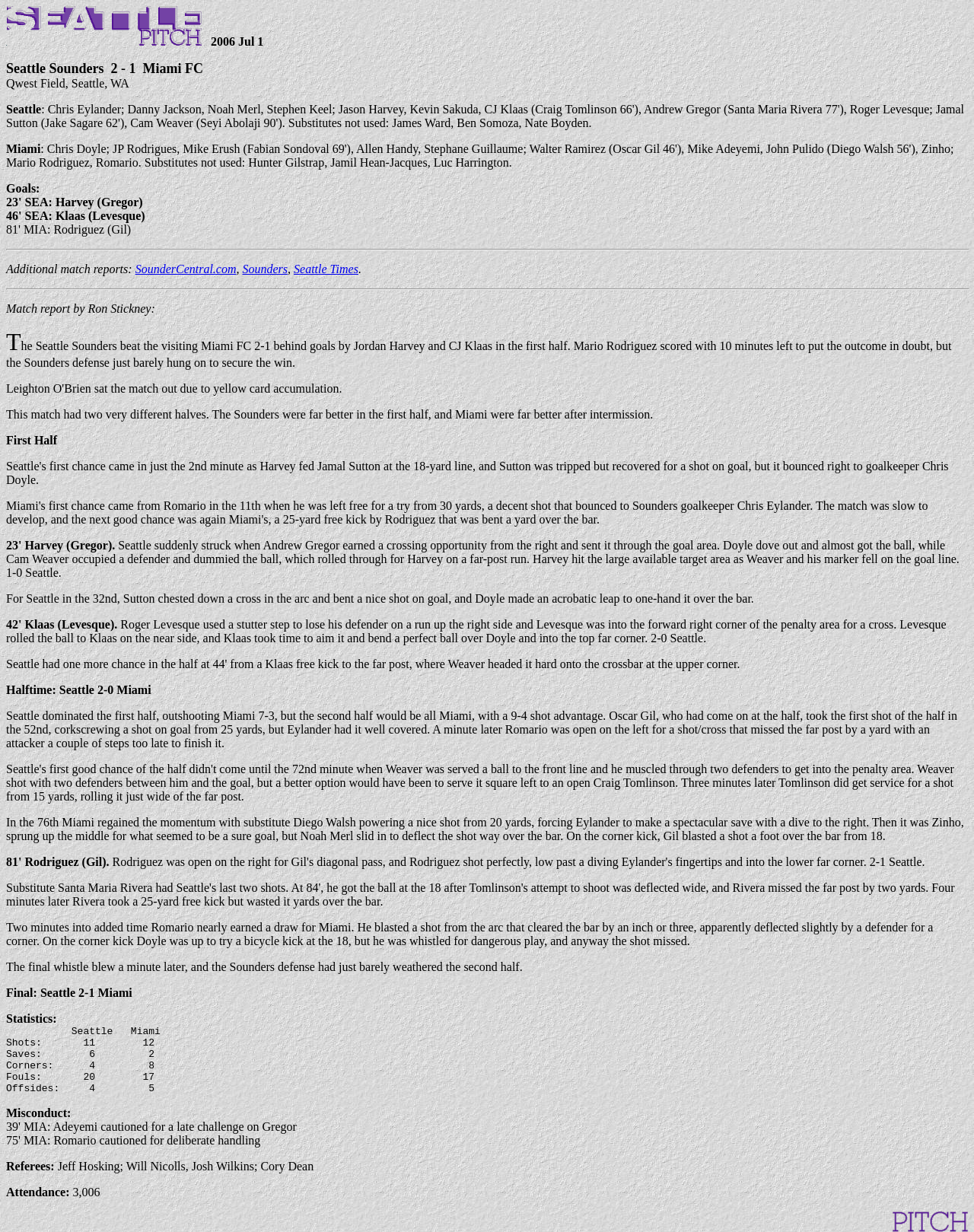Describe all the key features and sections of the webpage thoroughly.

This webpage is about a soccer match between Seattle Sounders and Miami FC, which took place on July 1, 2006, at Qwest Field in Seattle, WA. The page is divided into sections, with the top section displaying the match title, date, and score (Seattle Sounders 2 - 1 Miami FC).

Below the title, there is a horizontal separator, followed by a section with links to additional match reports from various sources, including SounderCentral.com, Sounders, and Seattle Times.

The main content of the page is a detailed match report, which is divided into sections describing the first half and second half of the game. The report includes descriptions of goals scored, shots taken, and other key events during the match.

The report is accompanied by statistics, including shots, saves, corners, fouls, and offside calls for both teams. The page also lists the referees, attendance, and other details about the match.

There are two images on the page, one at the top and one at the bottom, but they do not have descriptive text. The overall layout of the page is dense, with a lot of text and minimal whitespace, but the sections are clearly defined, making it easy to follow the match report and statistics.